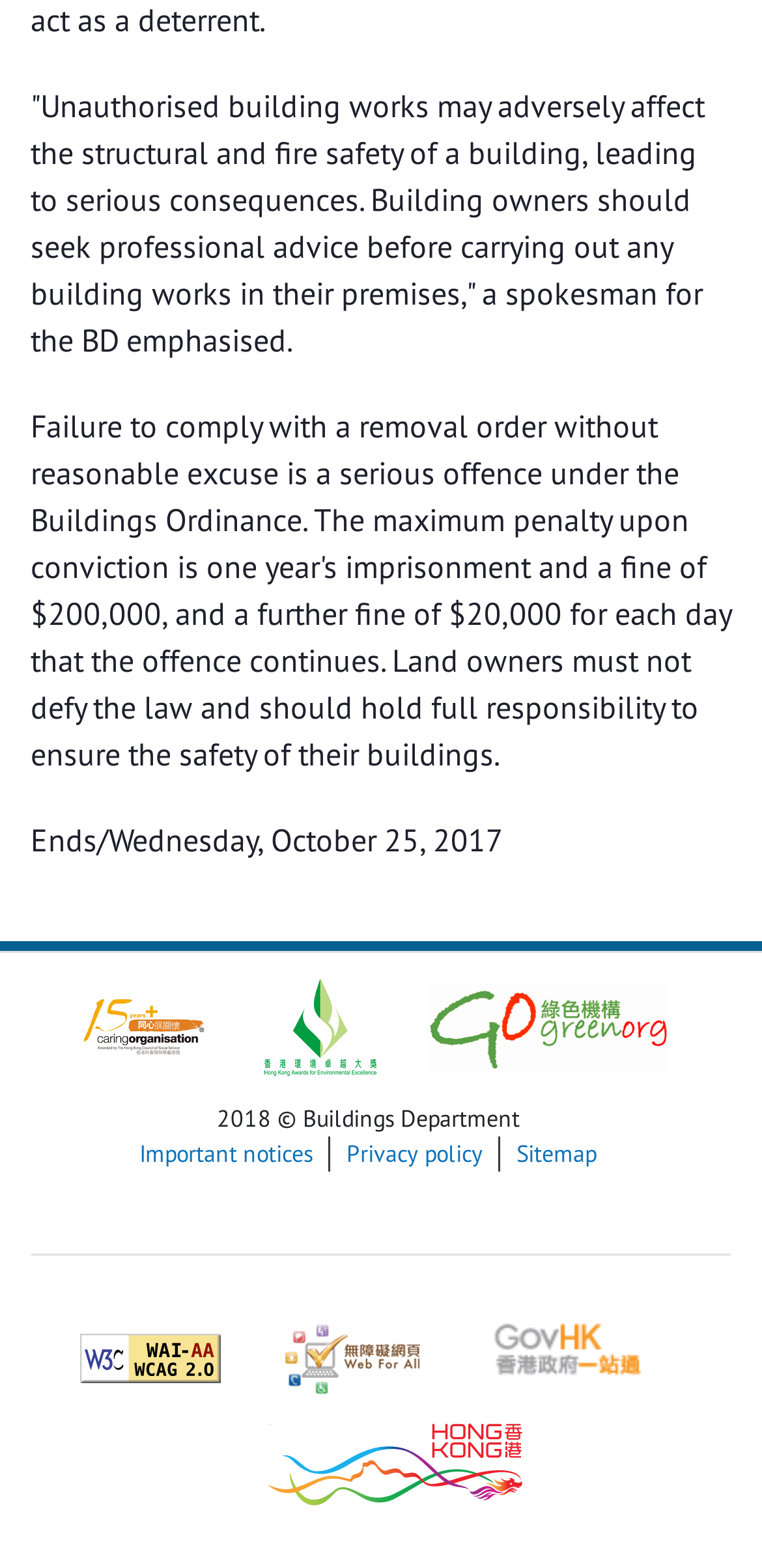Locate the bounding box coordinates of the clickable region to complete the following instruction: "View Active News."

None